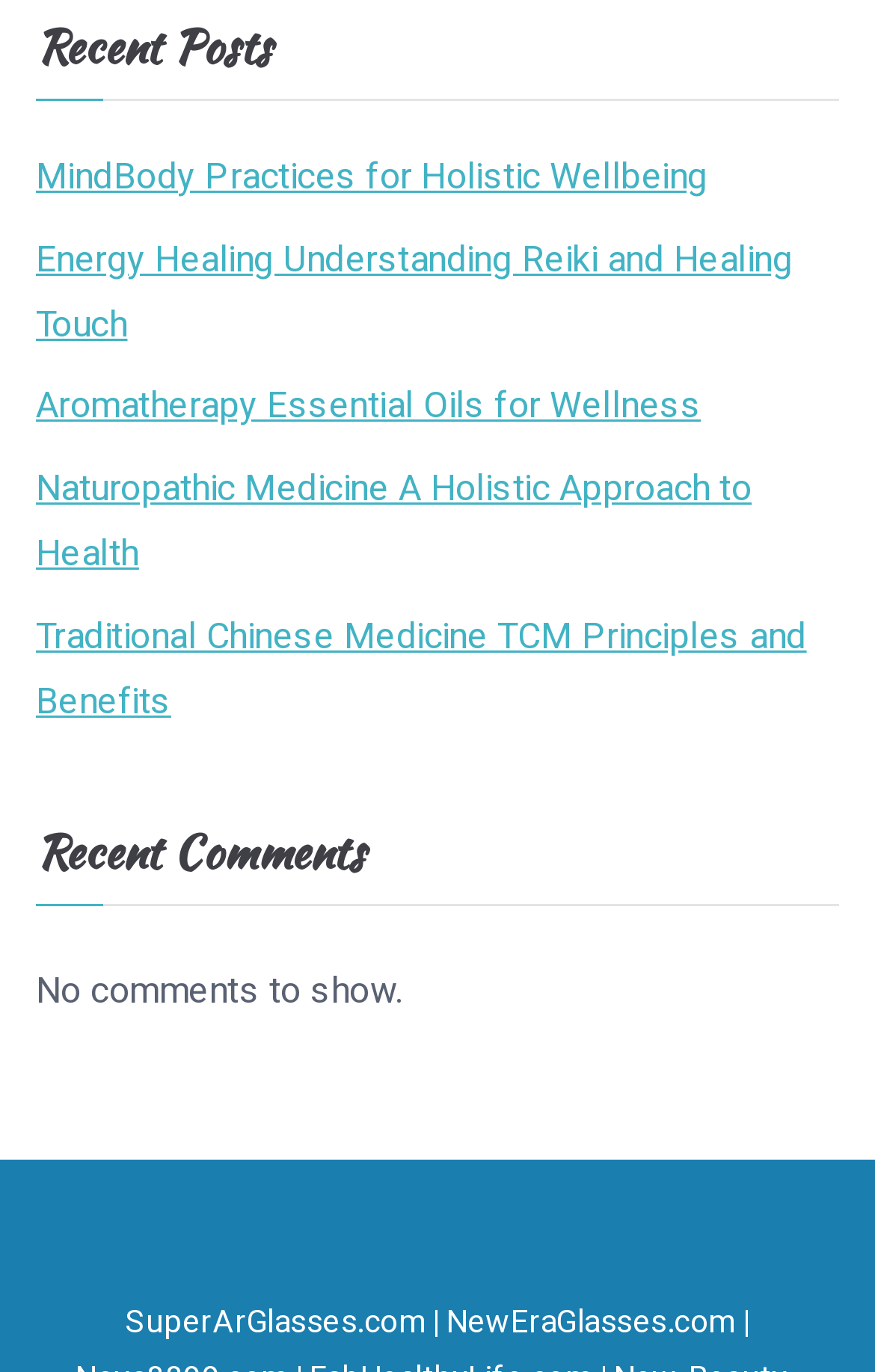Use one word or a short phrase to answer the question provided: 
What is the text above the 'No comments to show.' message?

Recent Comments